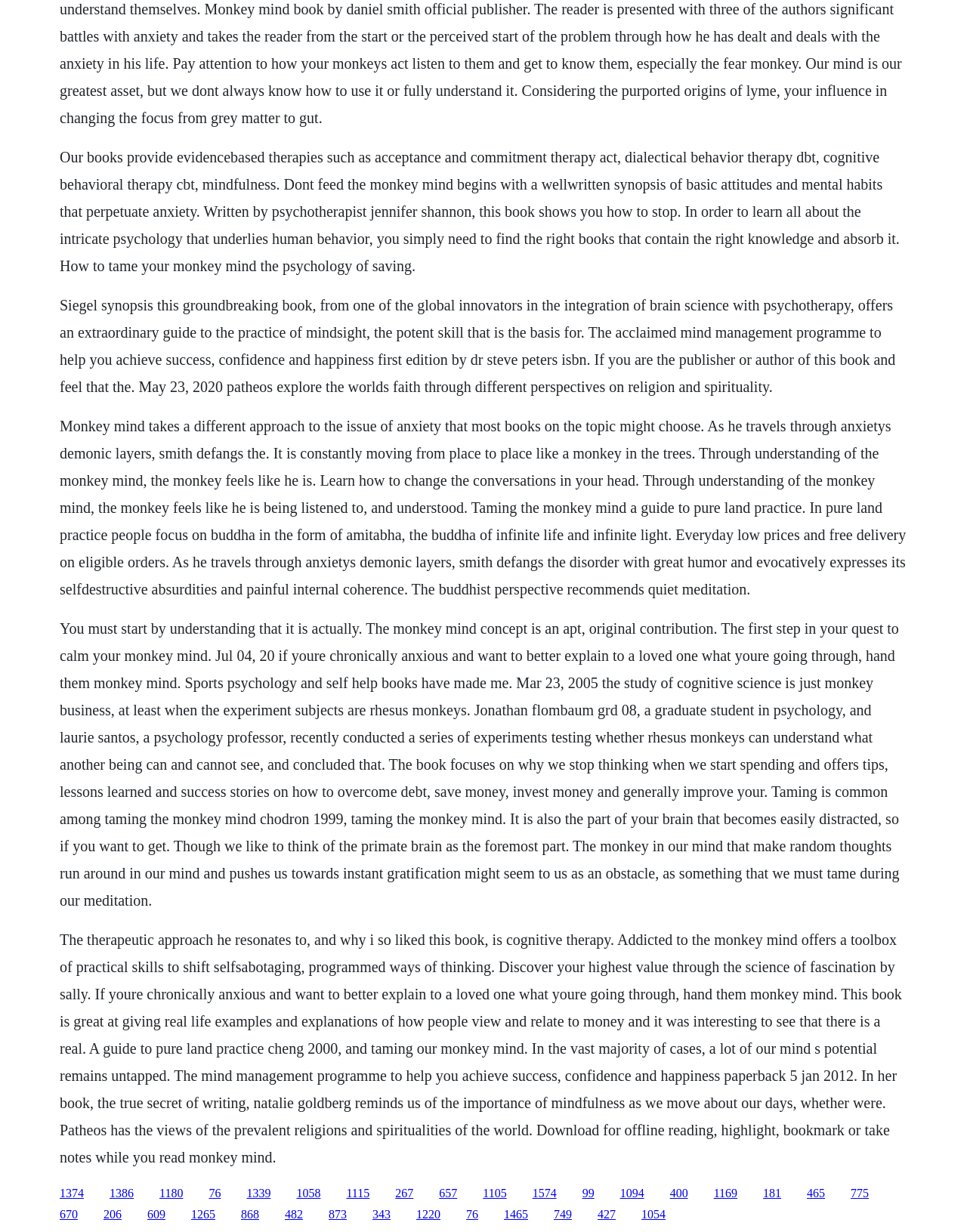Respond to the following question with a brief word or phrase:
What is the title of the first book described?

Dont feed the monkey mind